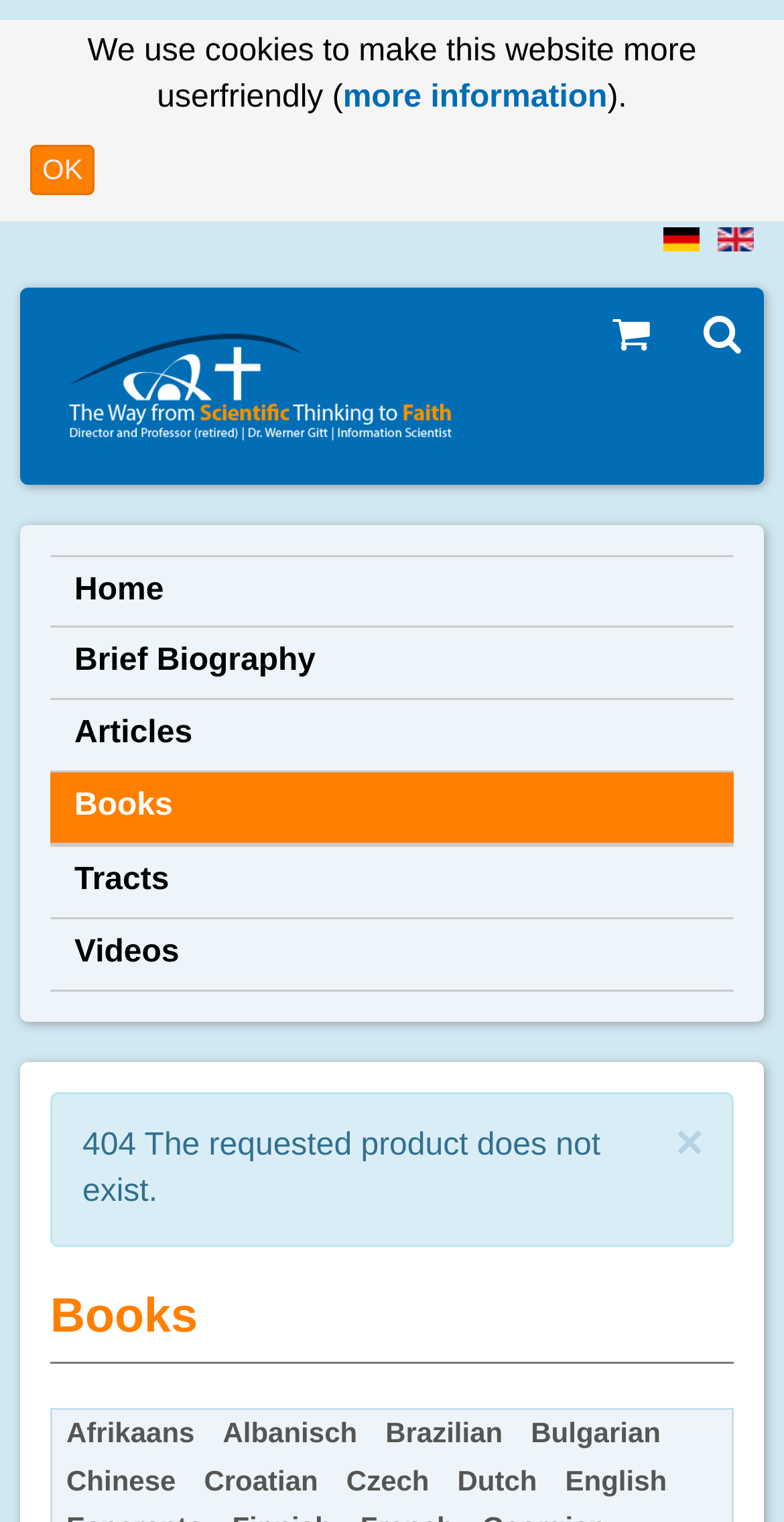Identify the bounding box for the UI element described as: "Home". The coordinates should be four float numbers between 0 and 1, i.e., [left, top, right, bottom].

[0.064, 0.364, 0.936, 0.412]